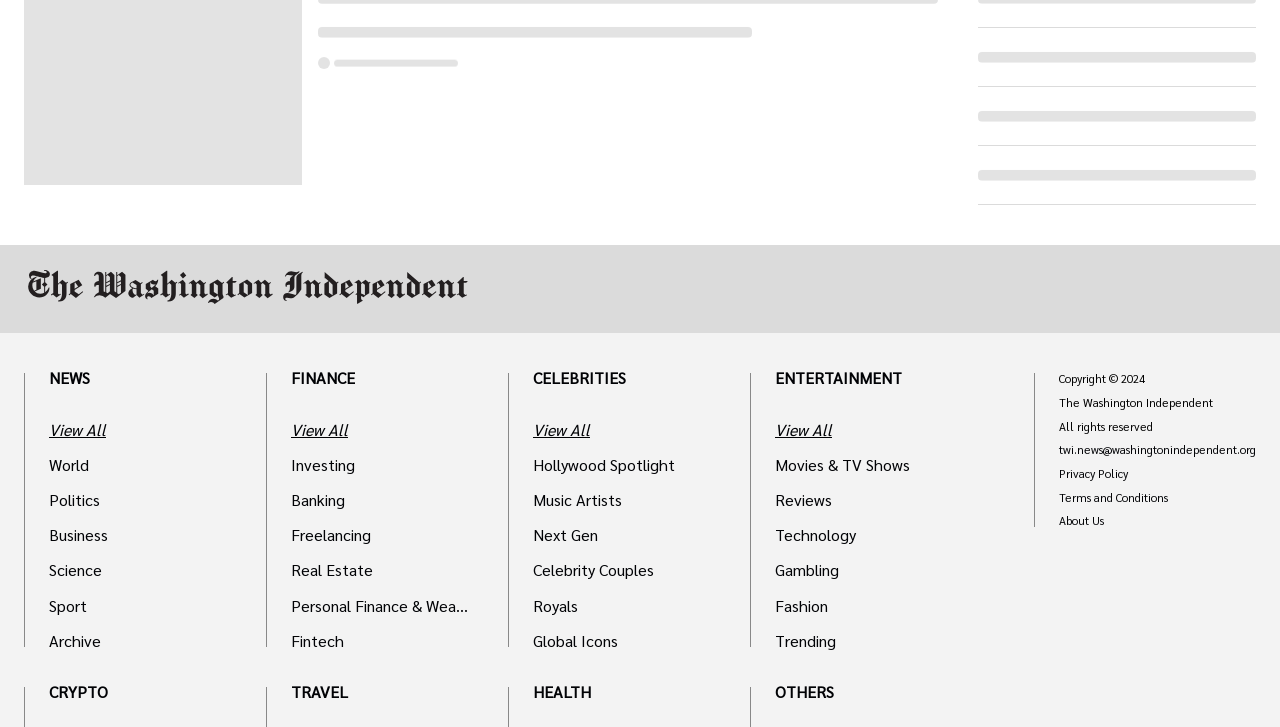What is the purpose of the 'View All' links?
Using the picture, provide a one-word or short phrase answer.

To view all items in a category